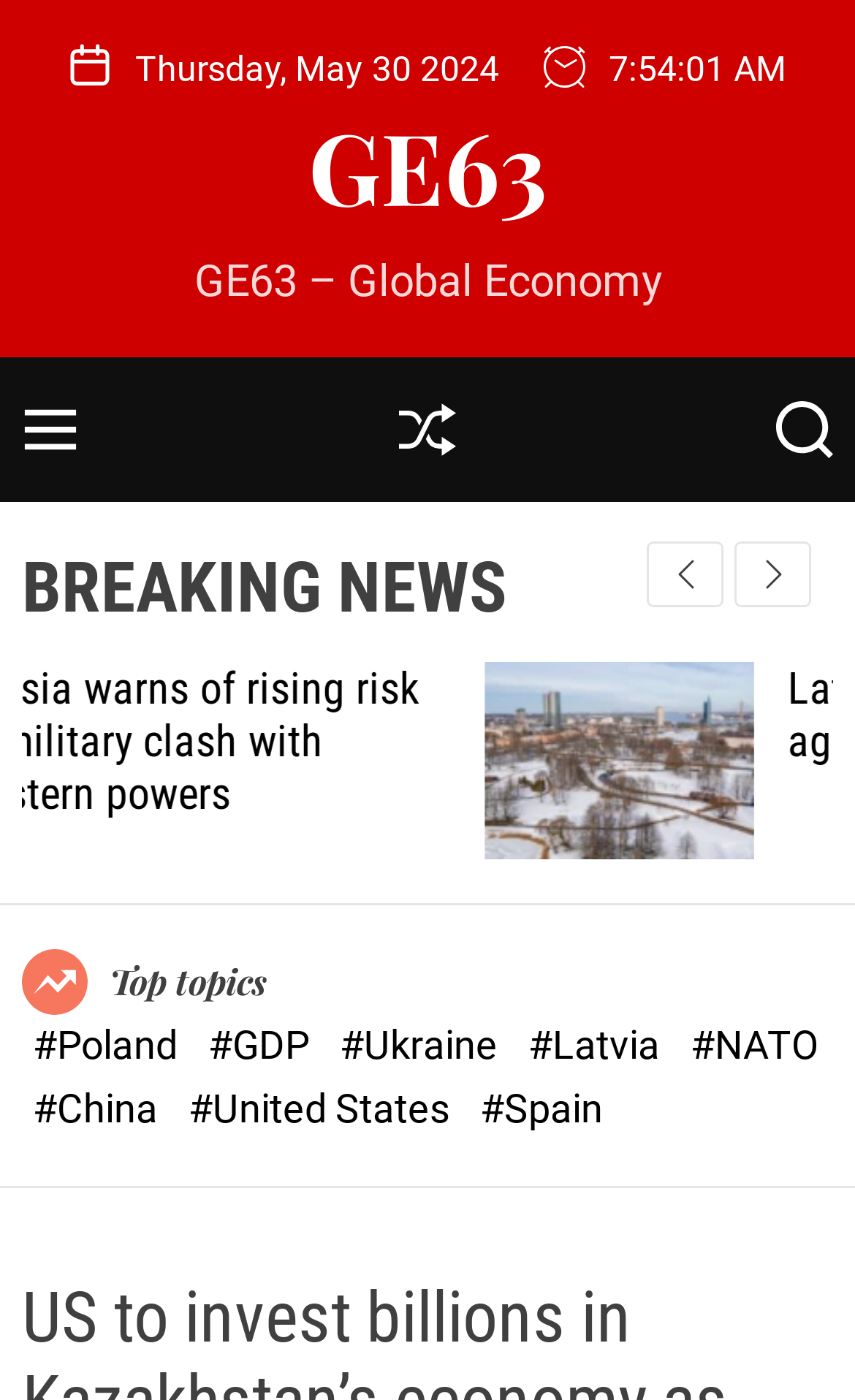Given the description of the UI element: "#Ukraine", predict the bounding box coordinates in the form of [left, top, right, bottom], with each value being a float between 0 and 1.

[0.397, 0.73, 0.592, 0.763]